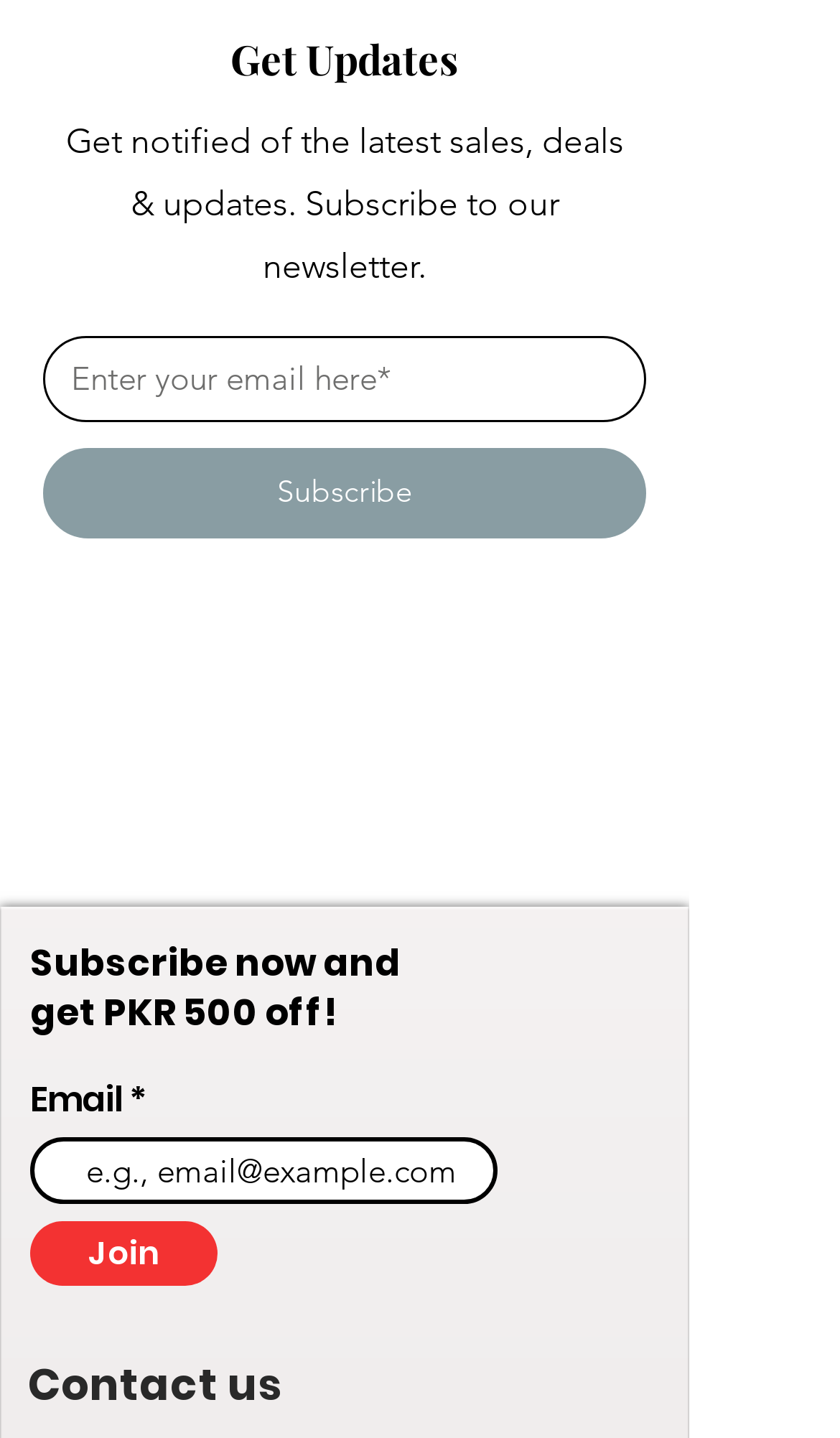Provide the bounding box coordinates of the UI element that matches the description: "name="email" placeholder="e.g., email@example.com"".

[0.036, 0.79, 0.592, 0.837]